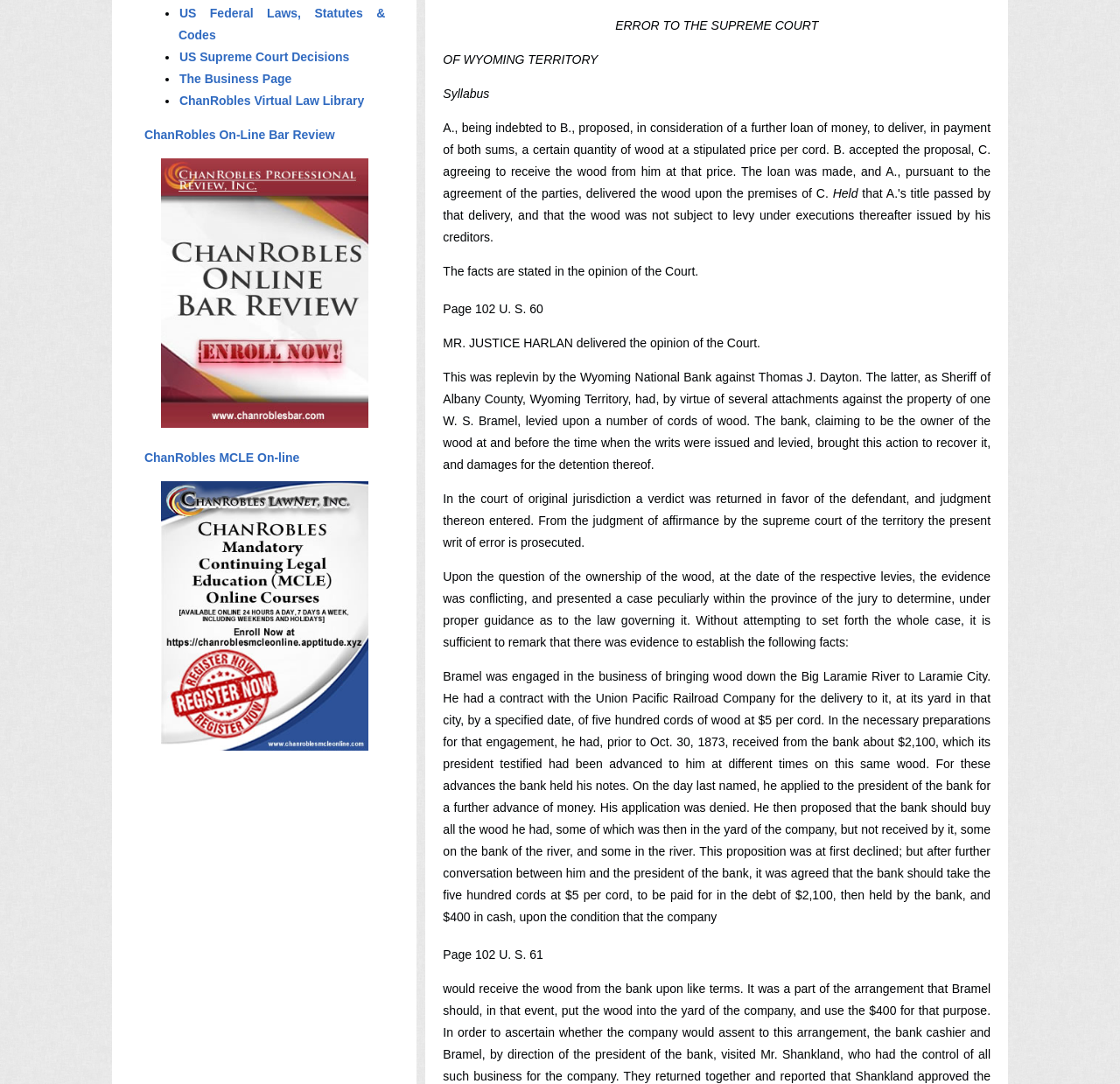For the element described, predict the bounding box coordinates as (top-left x, top-left y, bottom-right x, bottom-right y). All values should be between 0 and 1. Element description: ChanRobles On-Line Bar Review

[0.128, 0.118, 0.3, 0.131]